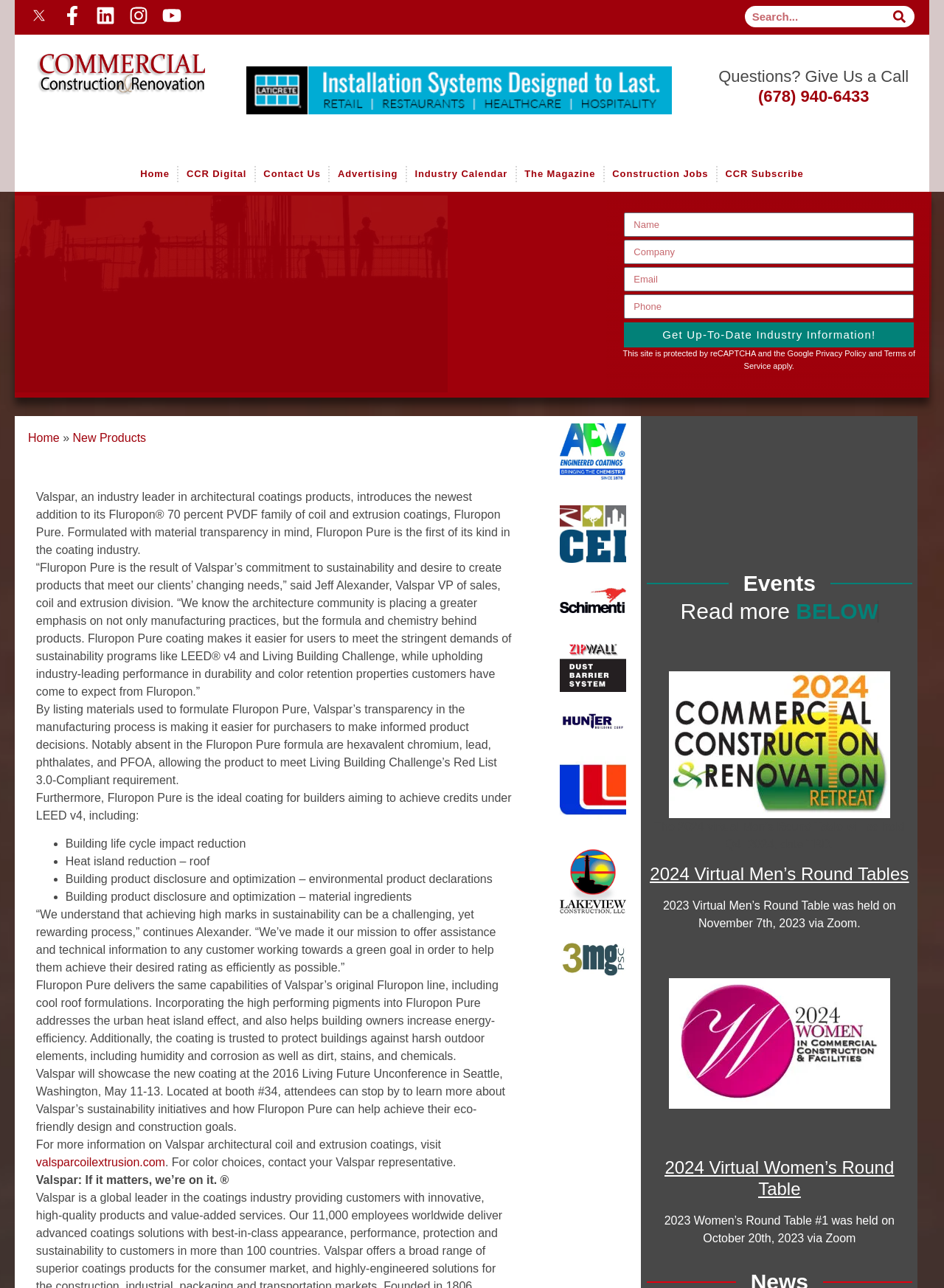Please identify the coordinates of the bounding box that should be clicked to fulfill this instruction: "Search for something".

[0.789, 0.004, 0.969, 0.021]